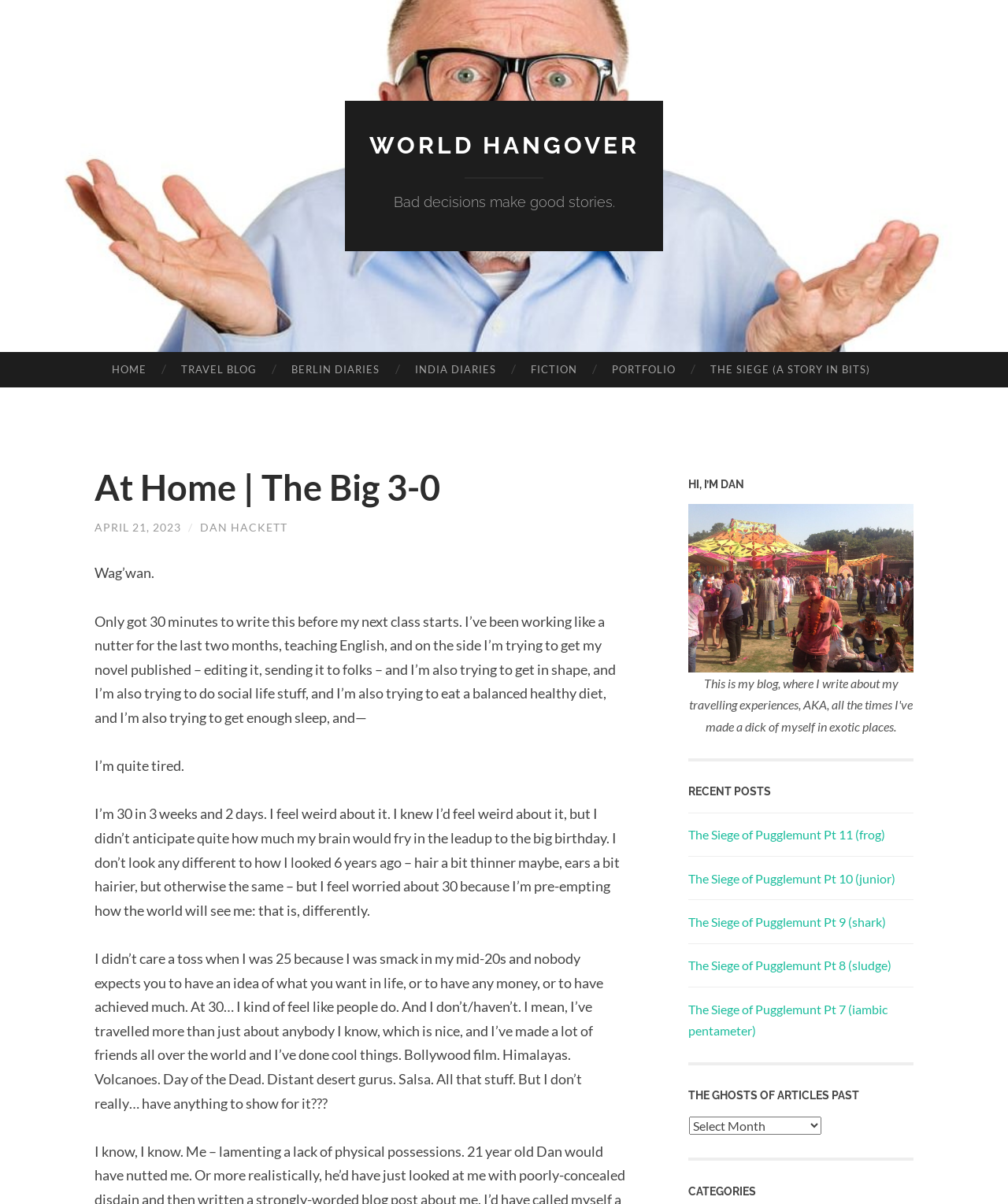Please give a short response to the question using one word or a phrase:
What is the name of the author's blog?

World Hangover